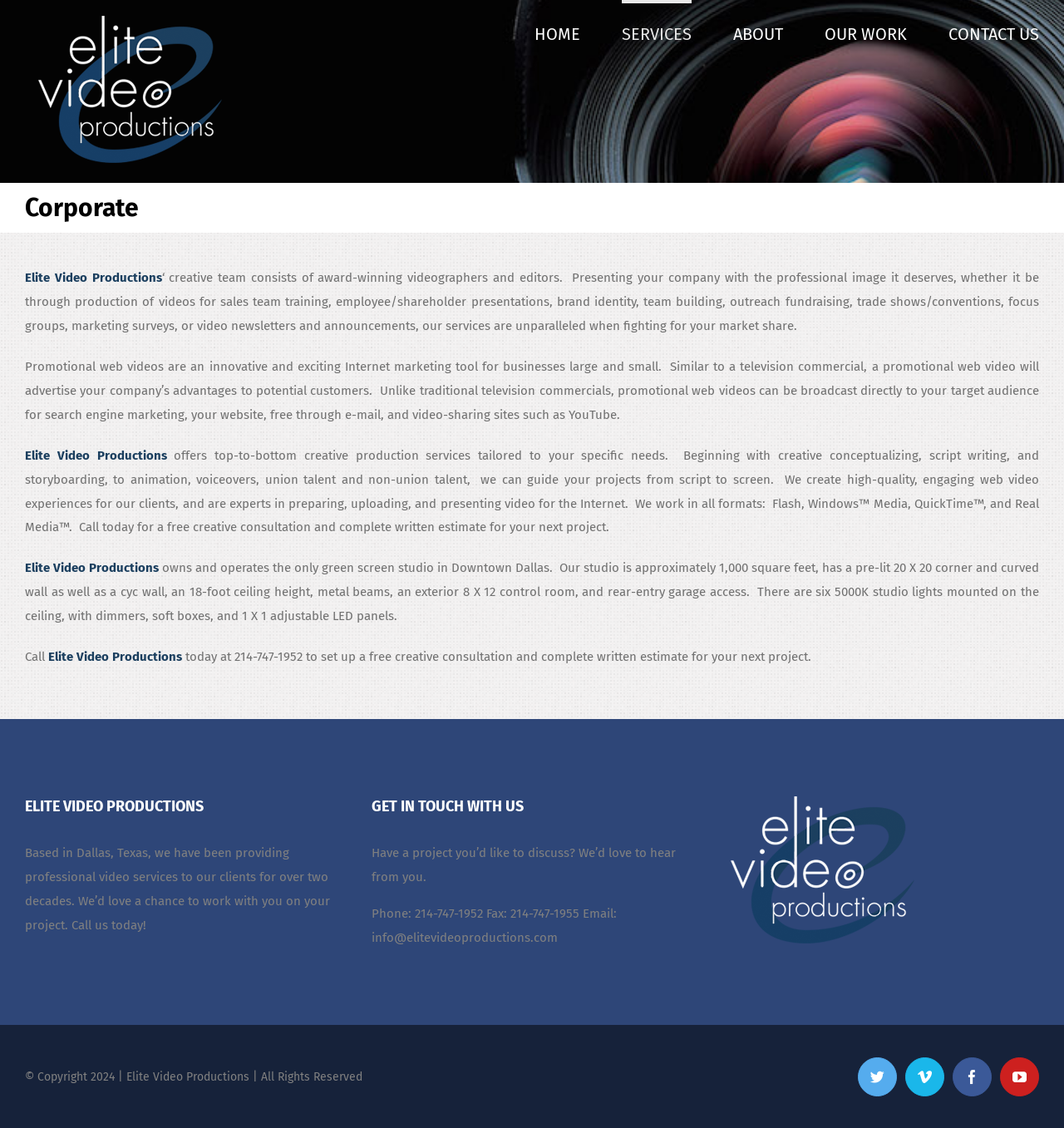What social media platforms does Elite Video Productions have a presence on?
Identify the answer in the screenshot and reply with a single word or phrase.

Twitter, Vimeo, Facebook, Youtube